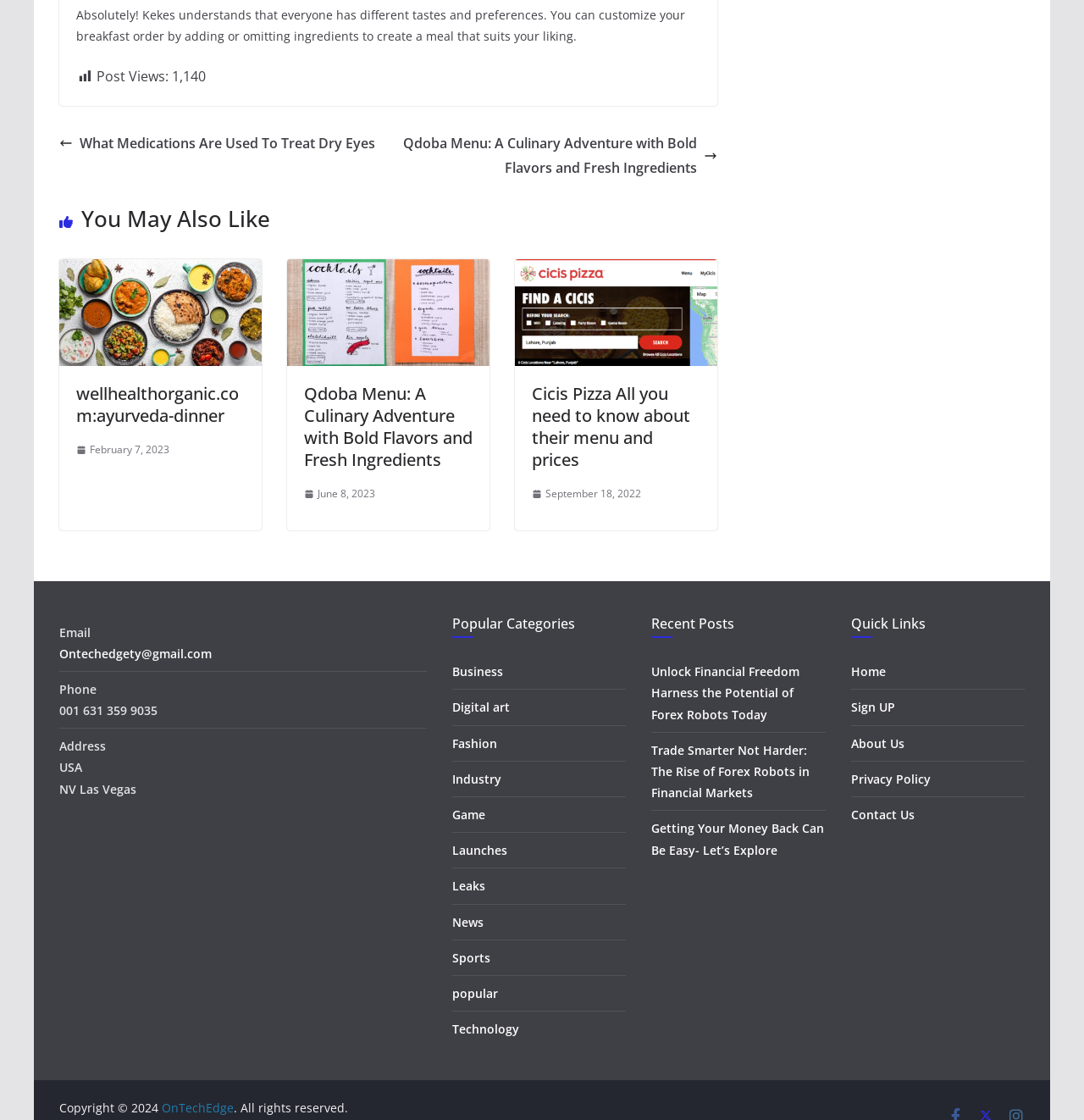From the webpage screenshot, identify the region described by Home. Provide the bounding box coordinates as (top-left x, top-left y, bottom-right x, bottom-right y), with each value being a floating point number between 0 and 1.

[0.785, 0.593, 0.817, 0.607]